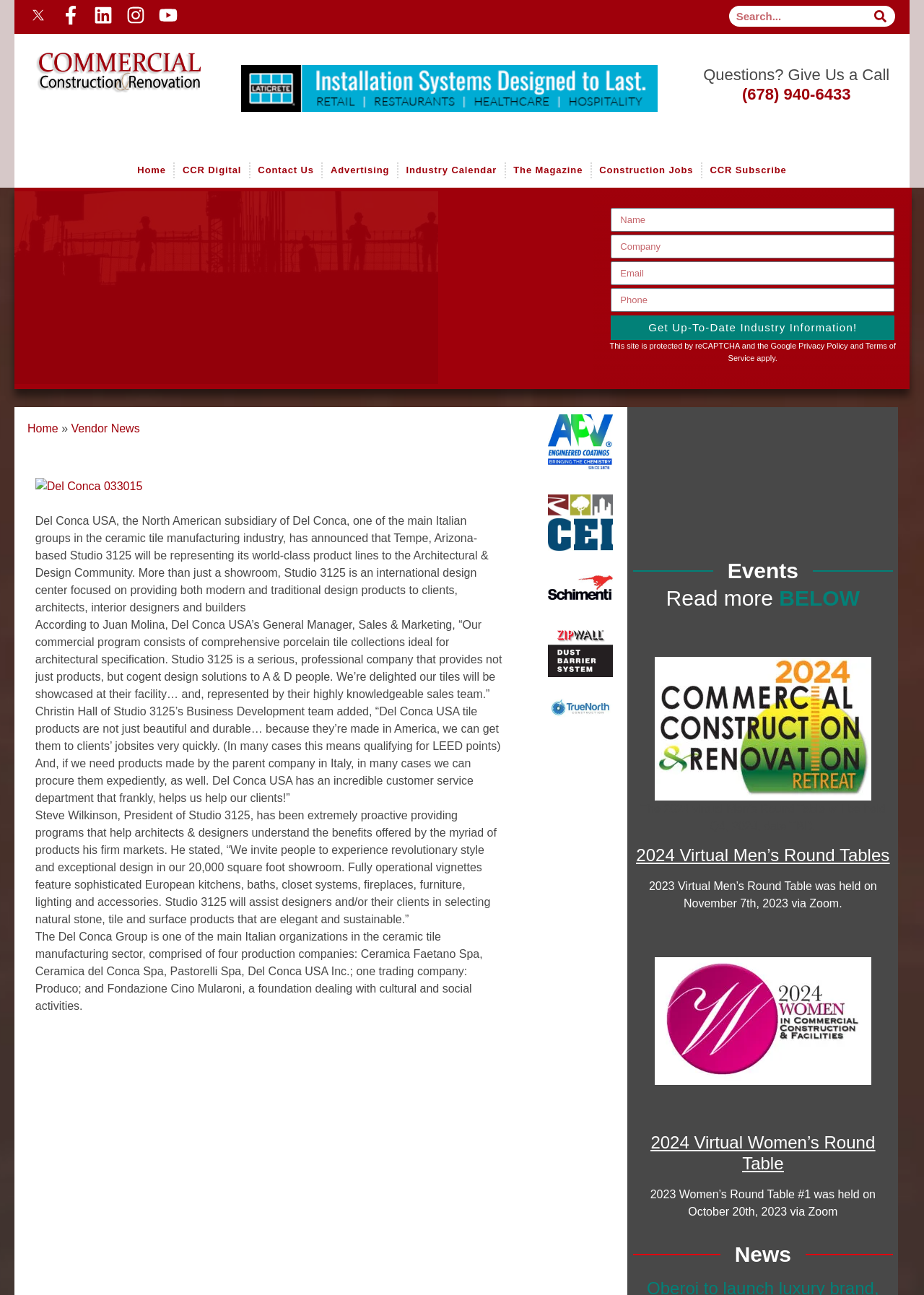Locate the bounding box of the UI element defined by this description: "2024 Virtual Women’s Round Table". The coordinates should be given as four float numbers between 0 and 1, formatted as [left, top, right, bottom].

[0.704, 0.875, 0.947, 0.906]